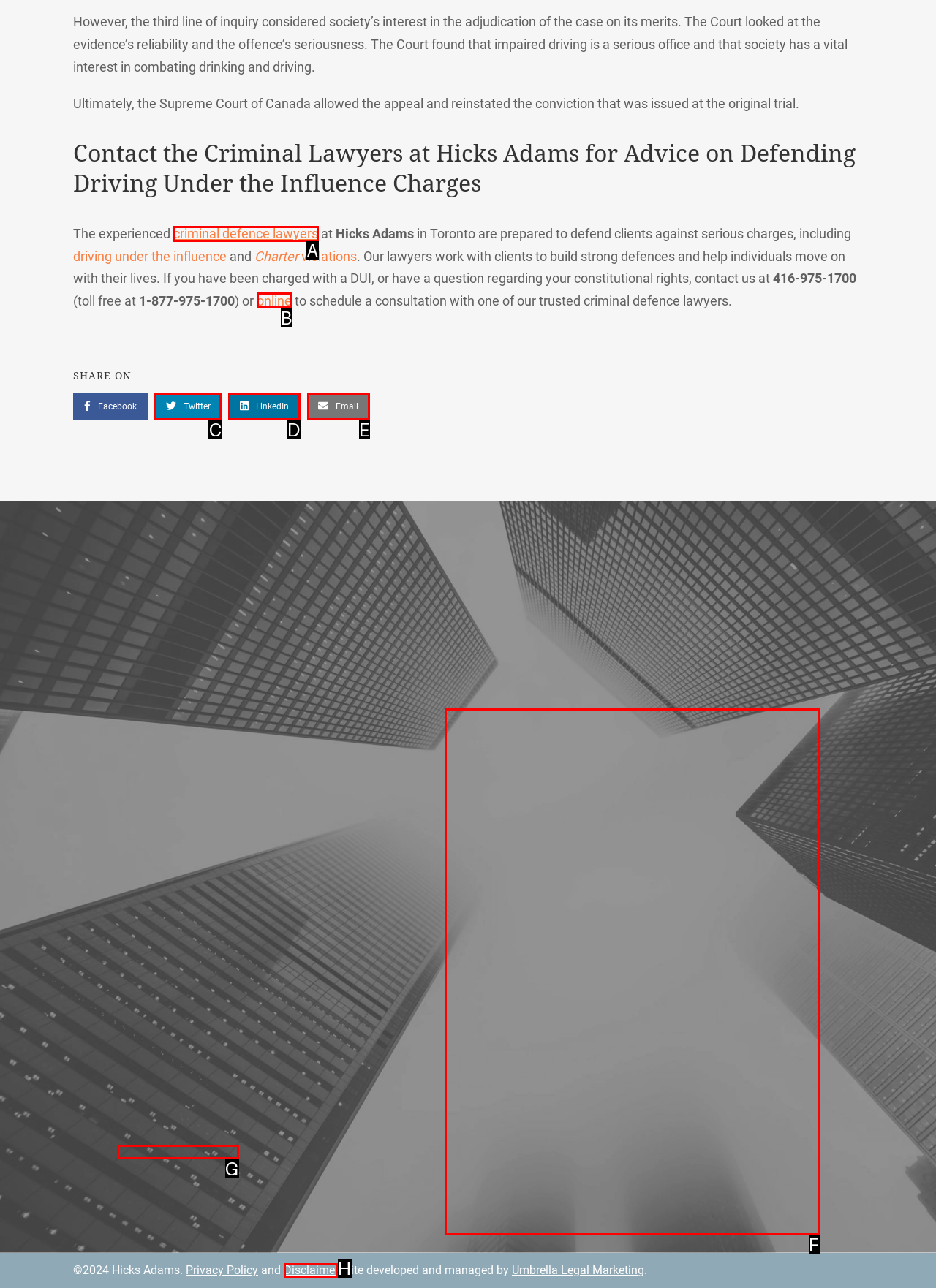From the given options, tell me which letter should be clicked to complete this task: click the first link
Answer with the letter only.

None